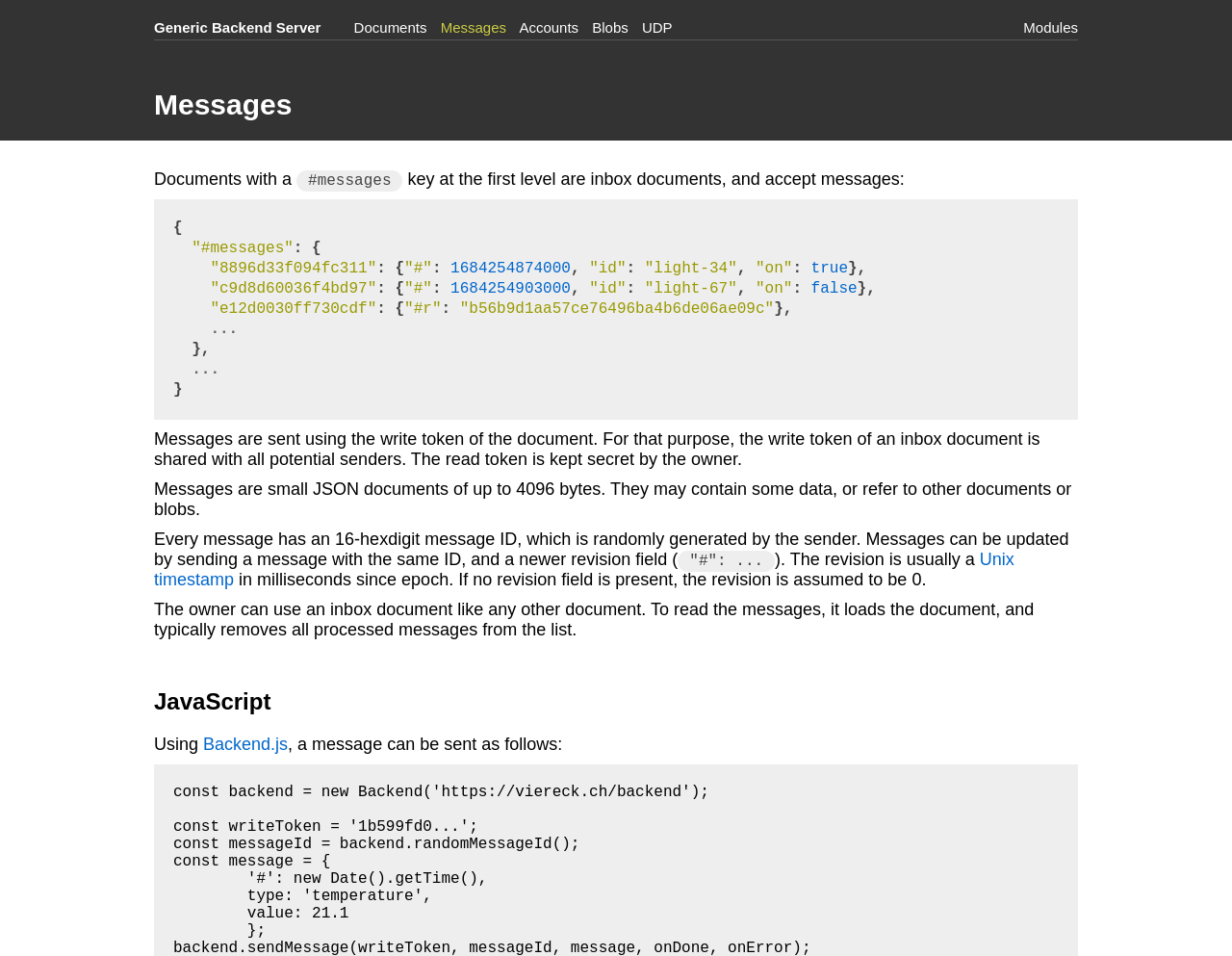Please determine the bounding box coordinates for the UI element described as: "Unix timestamp".

[0.125, 0.575, 0.824, 0.616]